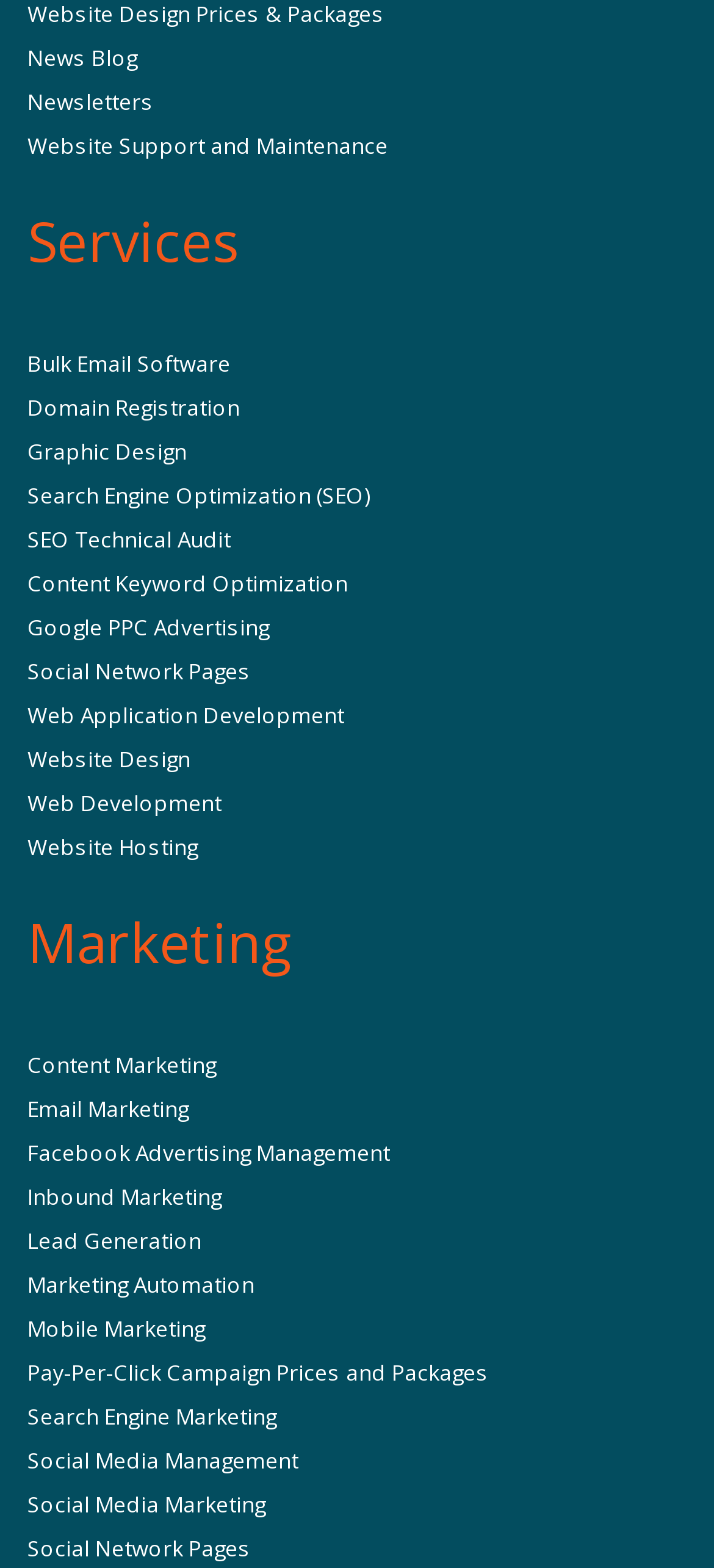Locate the bounding box coordinates for the element described below: "Content Keyword Optimization". The coordinates must be four float values between 0 and 1, formatted as [left, top, right, bottom].

[0.038, 0.362, 0.487, 0.381]